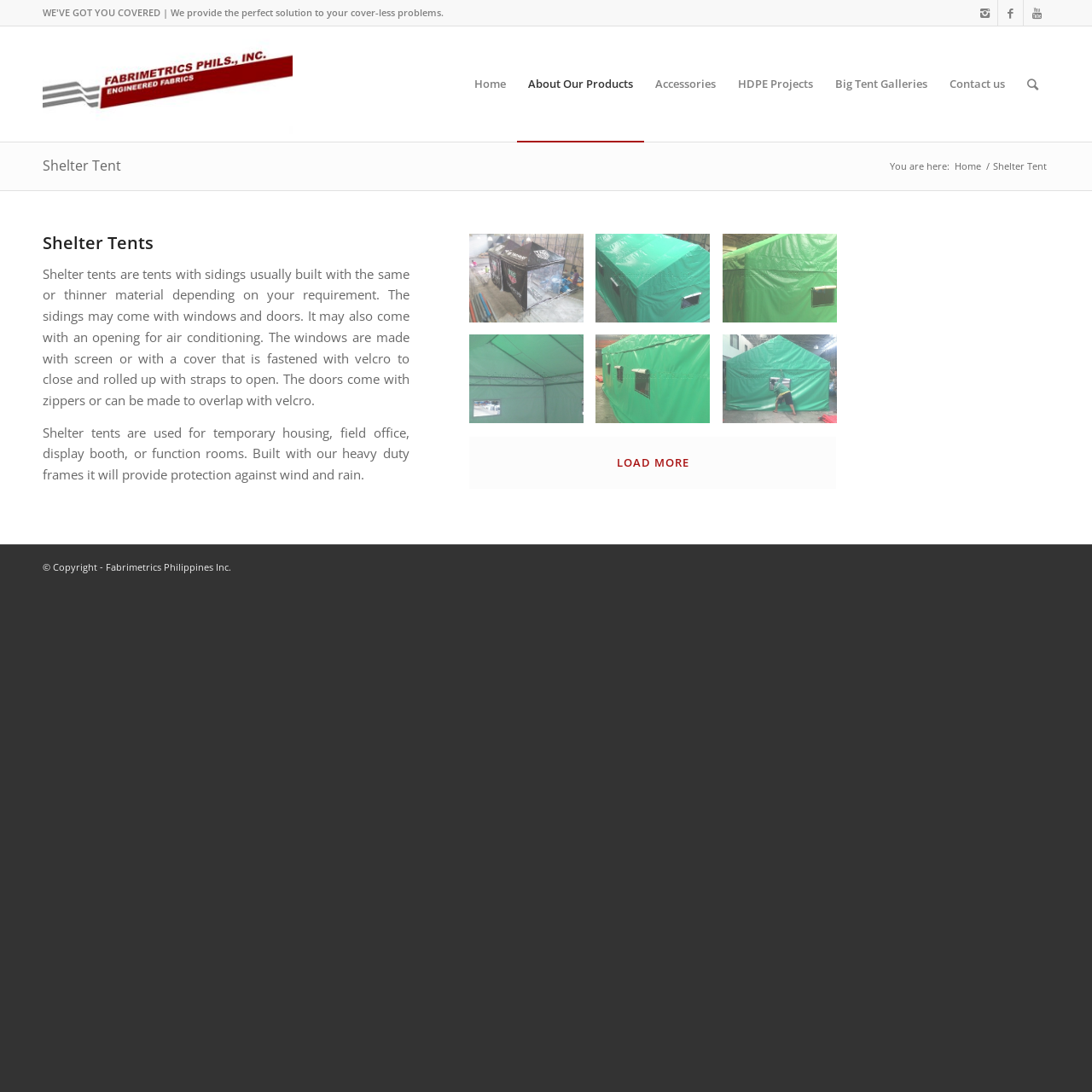Generate a thorough caption detailing the webpage content.

The webpage is about Shelter Tents, a product offered by Fabrimetrics Philippines Inc. At the top, there is a navigation menu with links to "Home", "About Our Products", "Accessories", "HDPE Projects", "Big Tent Galleries", and "Contact us". Below the navigation menu, there is a heading that reads "Shelter Tent". 

To the right of the heading, there is a breadcrumb trail that shows the current page's location, with links to "Home" and "Shelter Tent". 

The main content of the page is divided into two sections. The first section describes what Shelter Tents are, their features, and their uses. The text explains that Shelter Tents are temporary housing solutions with sidings, windows, and doors, and can be used for various purposes such as field offices, display booths, or function rooms.

The second section displays a series of images, likely showcasing different types of Shelter Tents or their applications. There are six images in total, arranged in two rows of three. Each image is a link, but the links do not have descriptive text.

Below the images, there is a "LOAD MORE" button, suggesting that there are more images or content to be loaded. 

At the bottom of the page, there is a copyright notice that reads "© Copyright - Fabrimetrics Philippines Inc.".